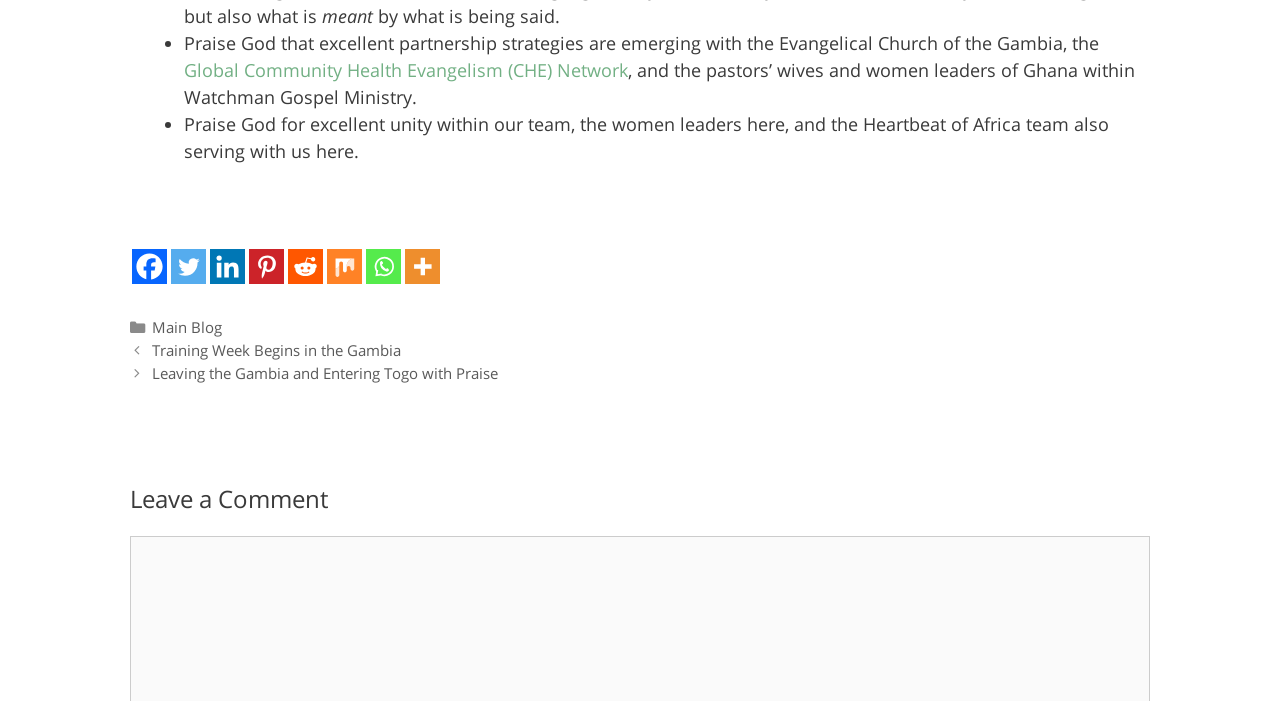Find the bounding box coordinates of the area that needs to be clicked in order to achieve the following instruction: "Visit Facebook". The coordinates should be specified as four float numbers between 0 and 1, i.e., [left, top, right, bottom].

[0.103, 0.355, 0.13, 0.405]